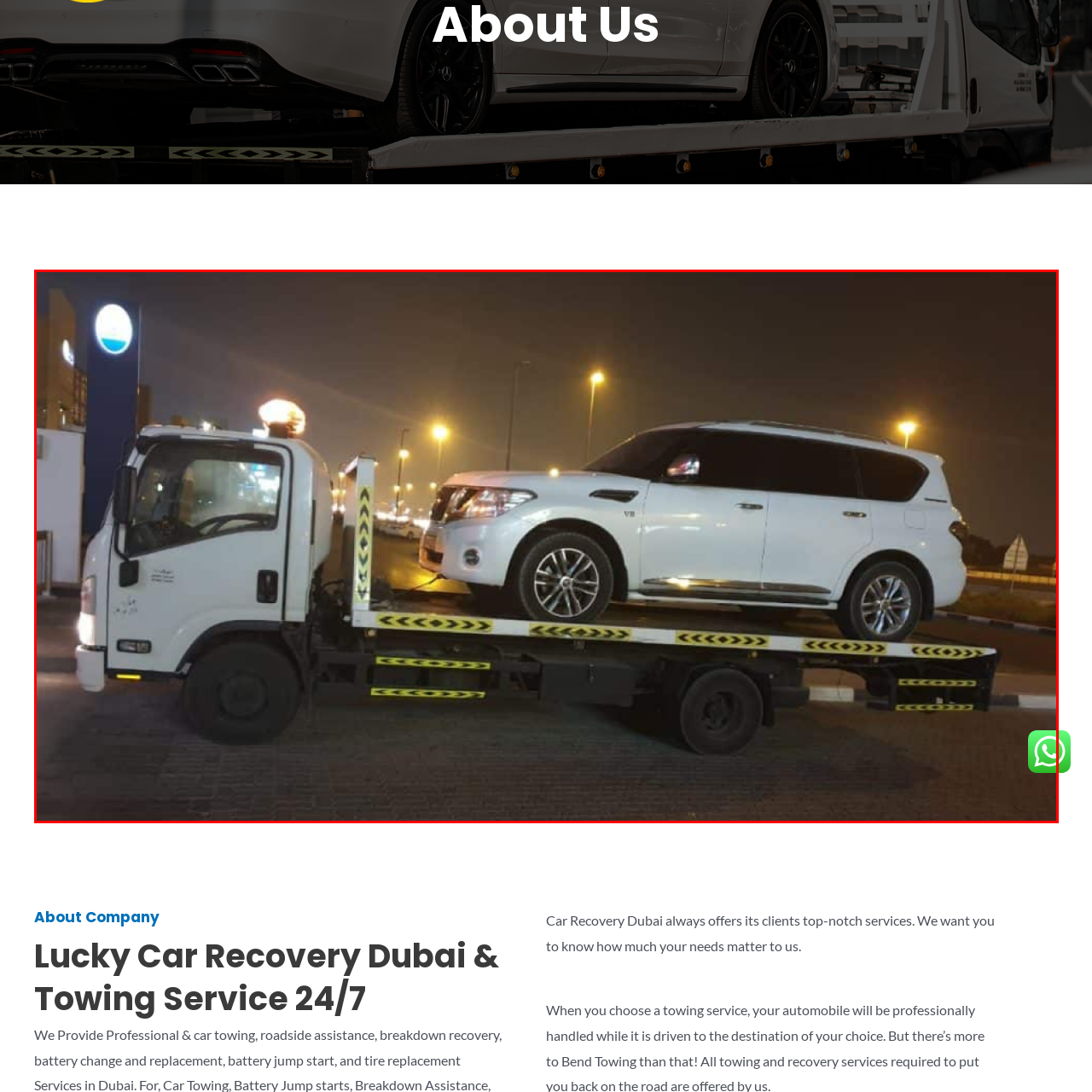What is the purpose of the yellow and black stripes?
Assess the image contained within the red bounding box and give a detailed answer based on the visual elements present in the image.

The distinctive yellow and black warning stripes on the flatbed of the tow truck are likely intended to serve as a warning or caution to others, indicating that the vehicle is being transported and may require special attention or precautions.